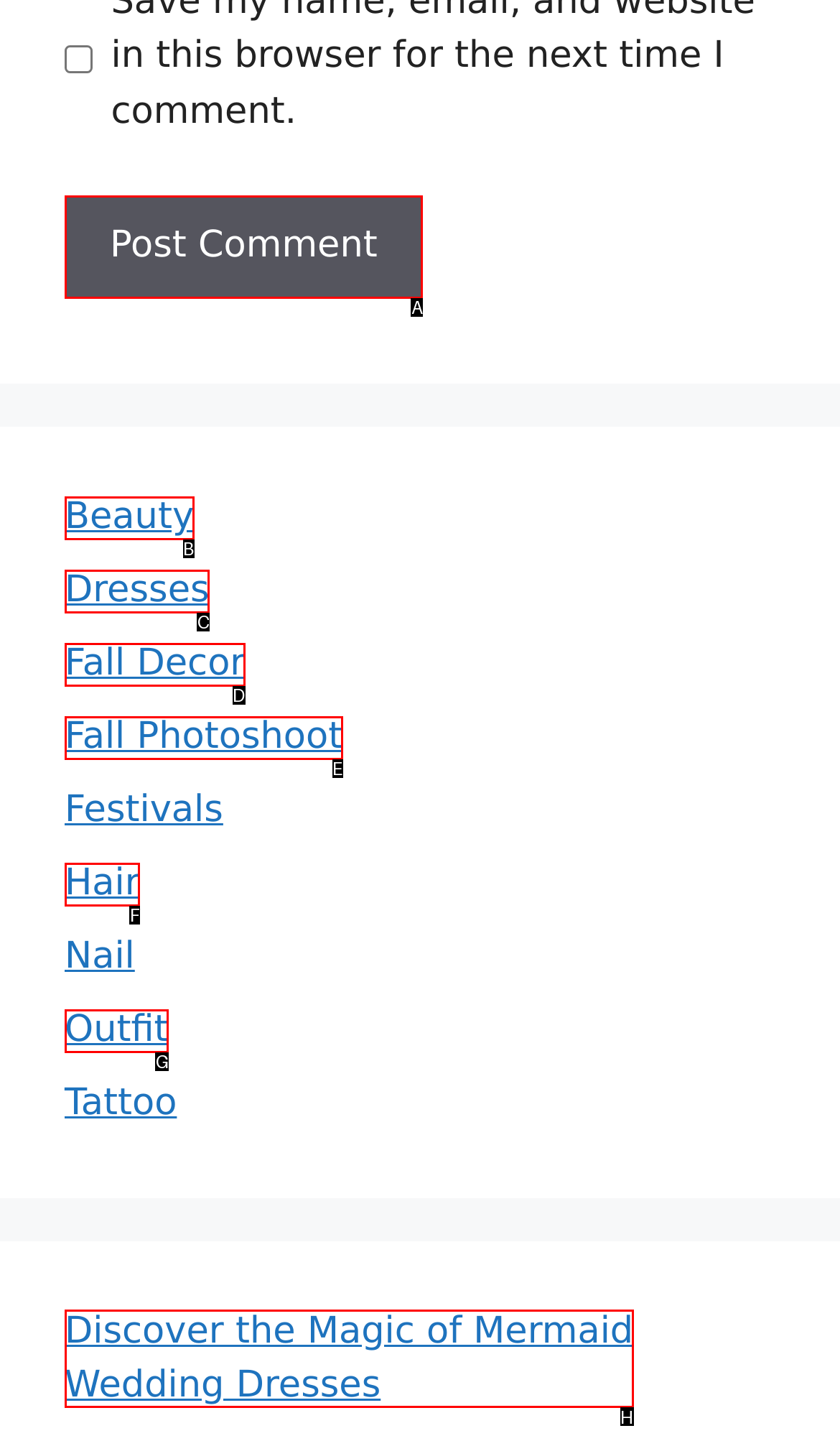Which UI element should be clicked to perform the following task: Read about Mermaid Wedding Dresses? Answer with the corresponding letter from the choices.

H